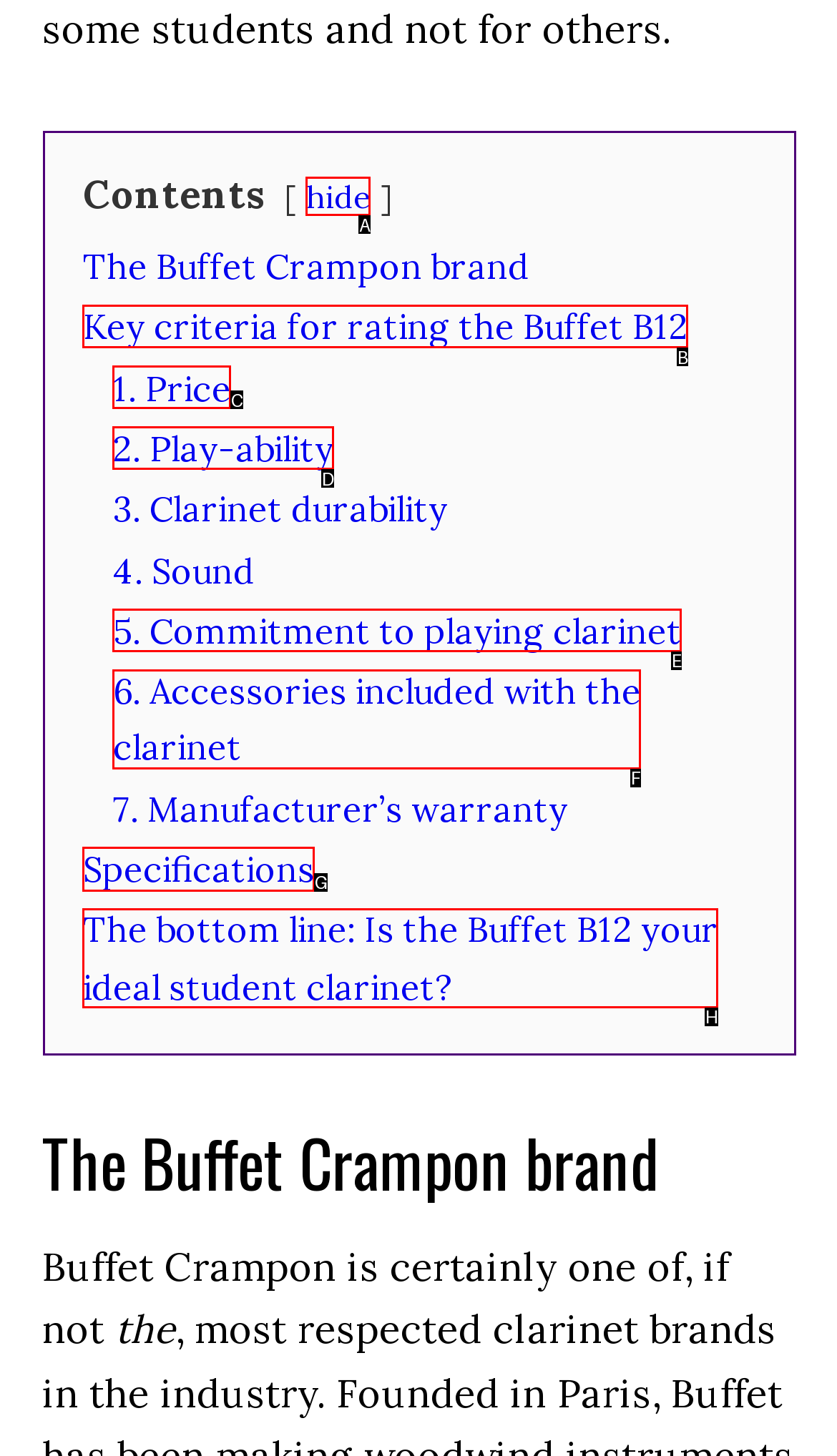Which lettered option should be clicked to perform the following task: View 'Specifications'
Respond with the letter of the appropriate option.

G